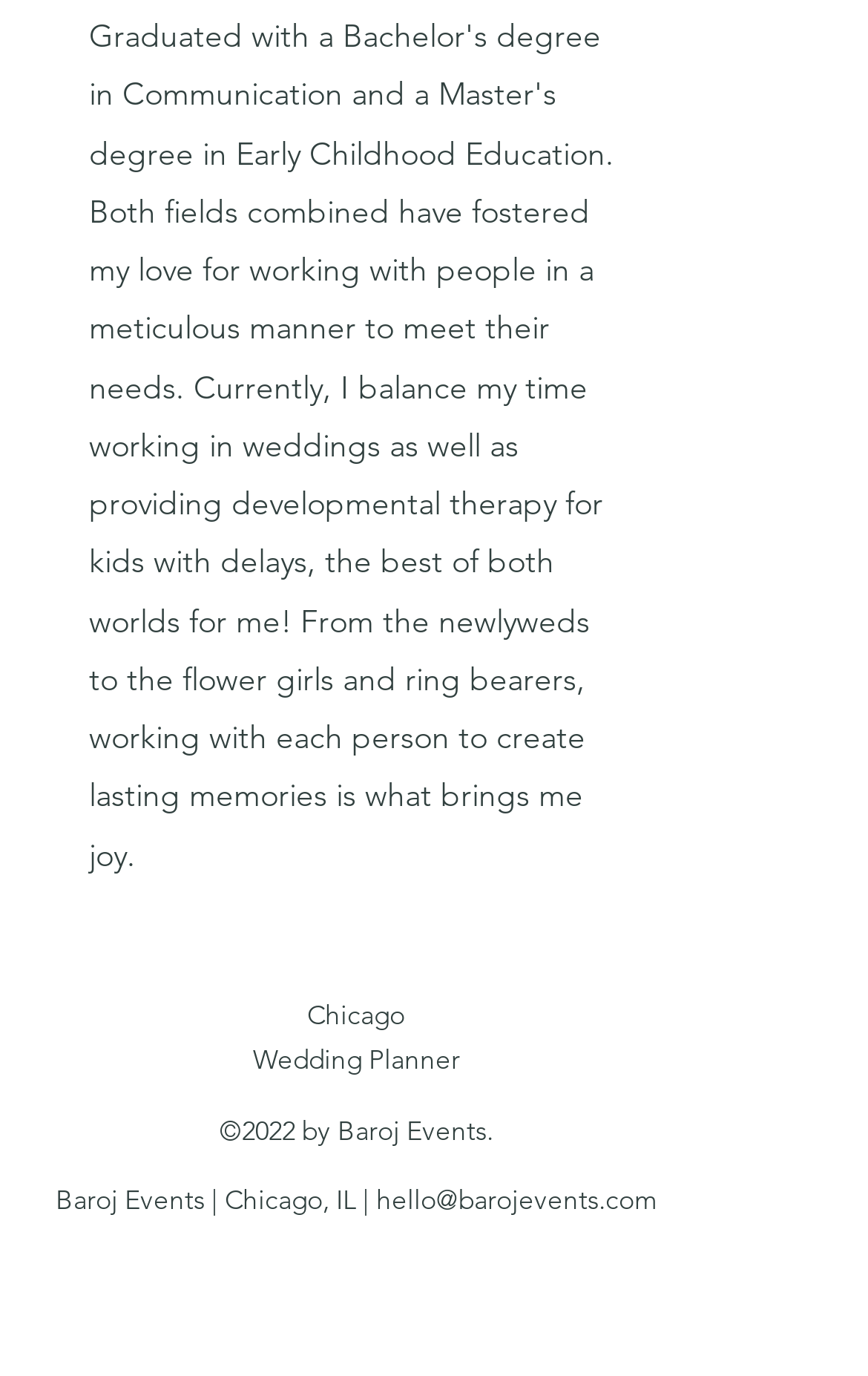What is the copyright year?
Please analyze the image and answer the question with as much detail as possible.

The copyright year can be found in the StaticText element '©2022 by Baroj Events.' which is located at the bottom of the webpage.